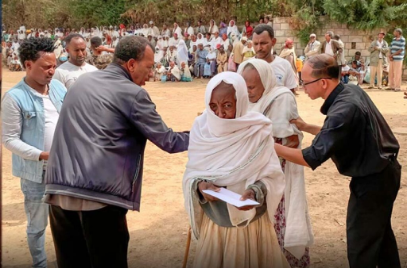Answer the question with a single word or phrase: 
What is being handed to the elderly woman?

A document or letter